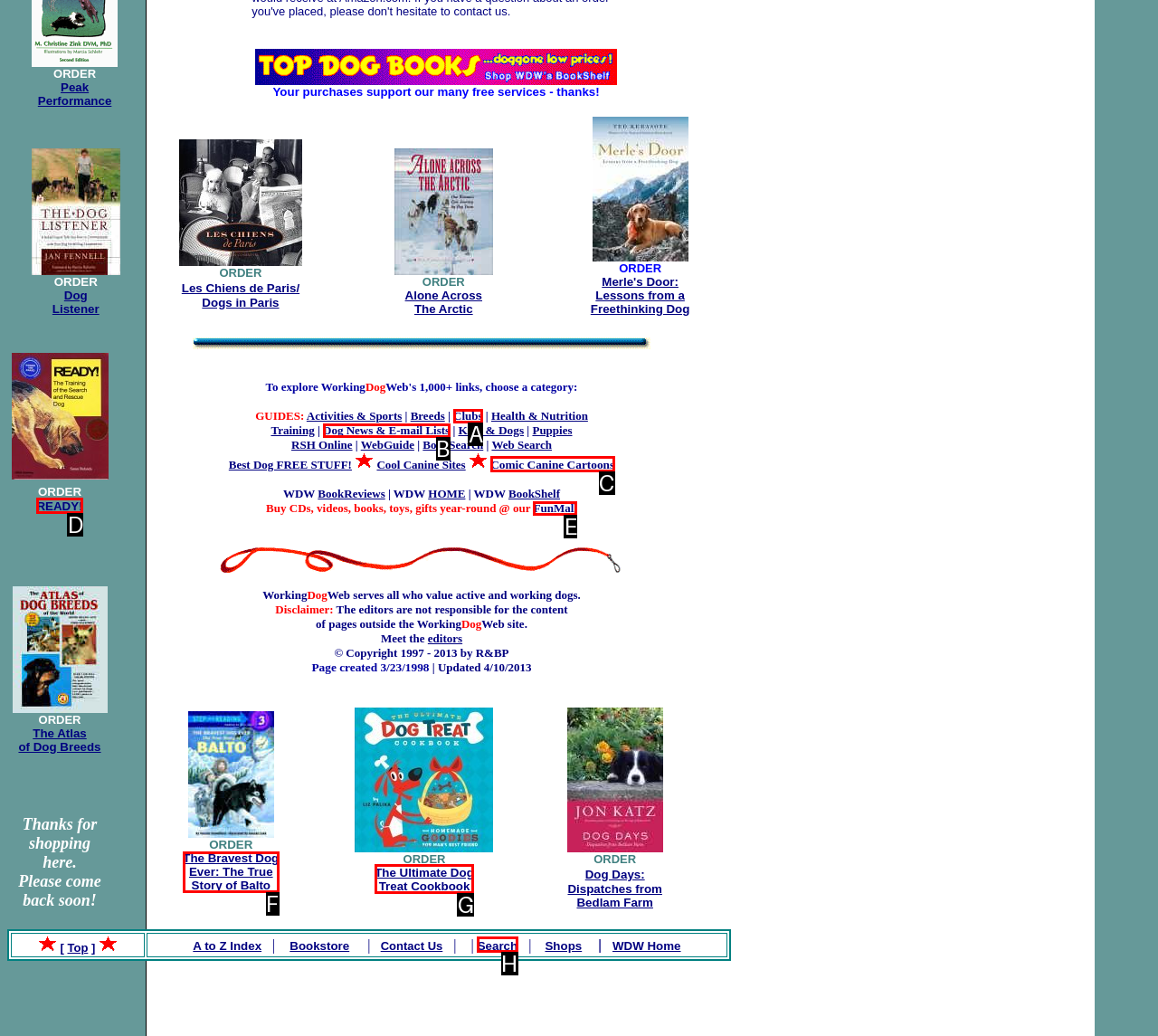Find the HTML element that suits the description: The Ultimate Dog Treat Cookbook
Indicate your answer with the letter of the matching option from the choices provided.

G